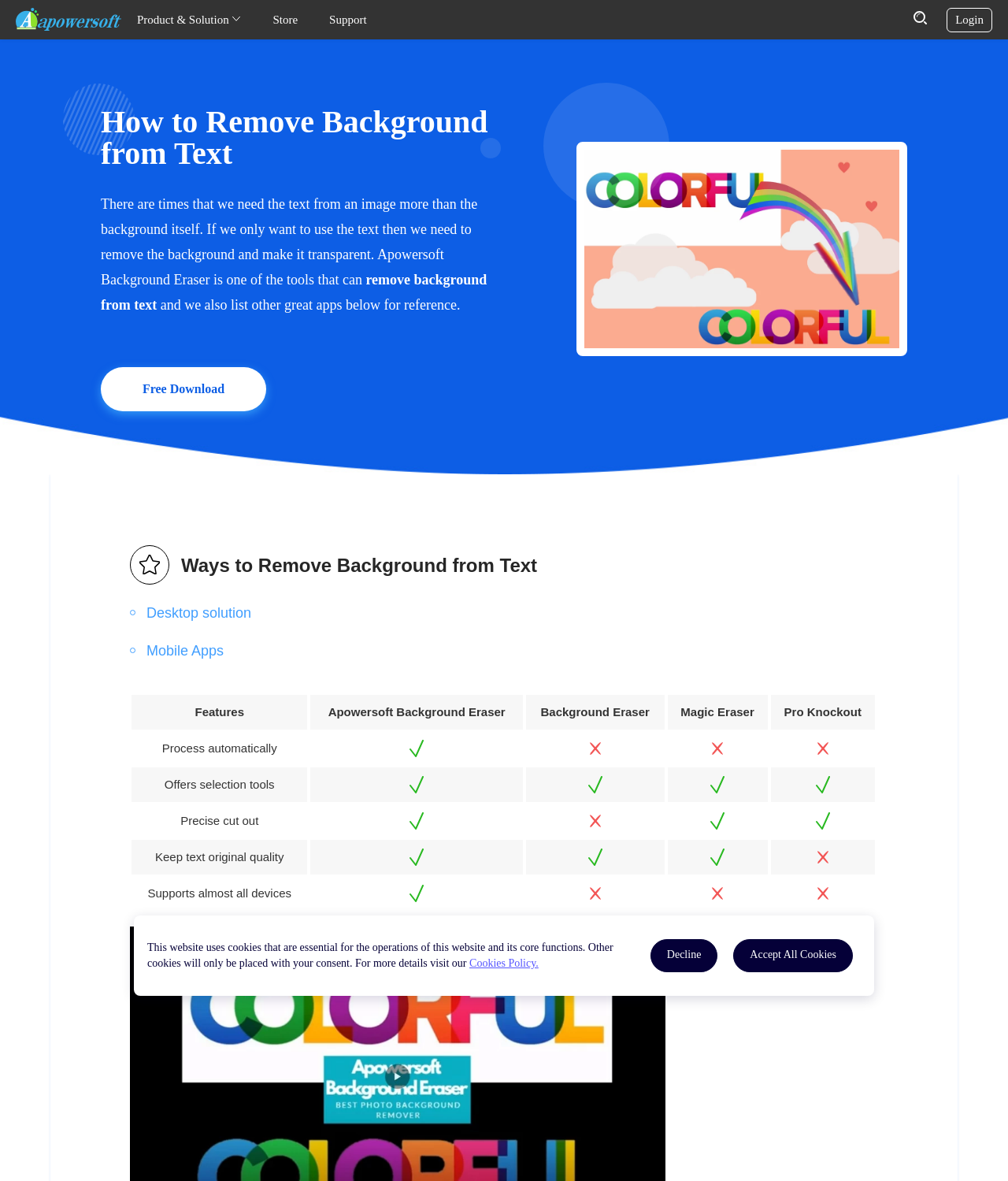Answer the following query concisely with a single word or phrase:
What is the benefit of using Apowersoft Background Eraser to remove background from text?

Get transparent text